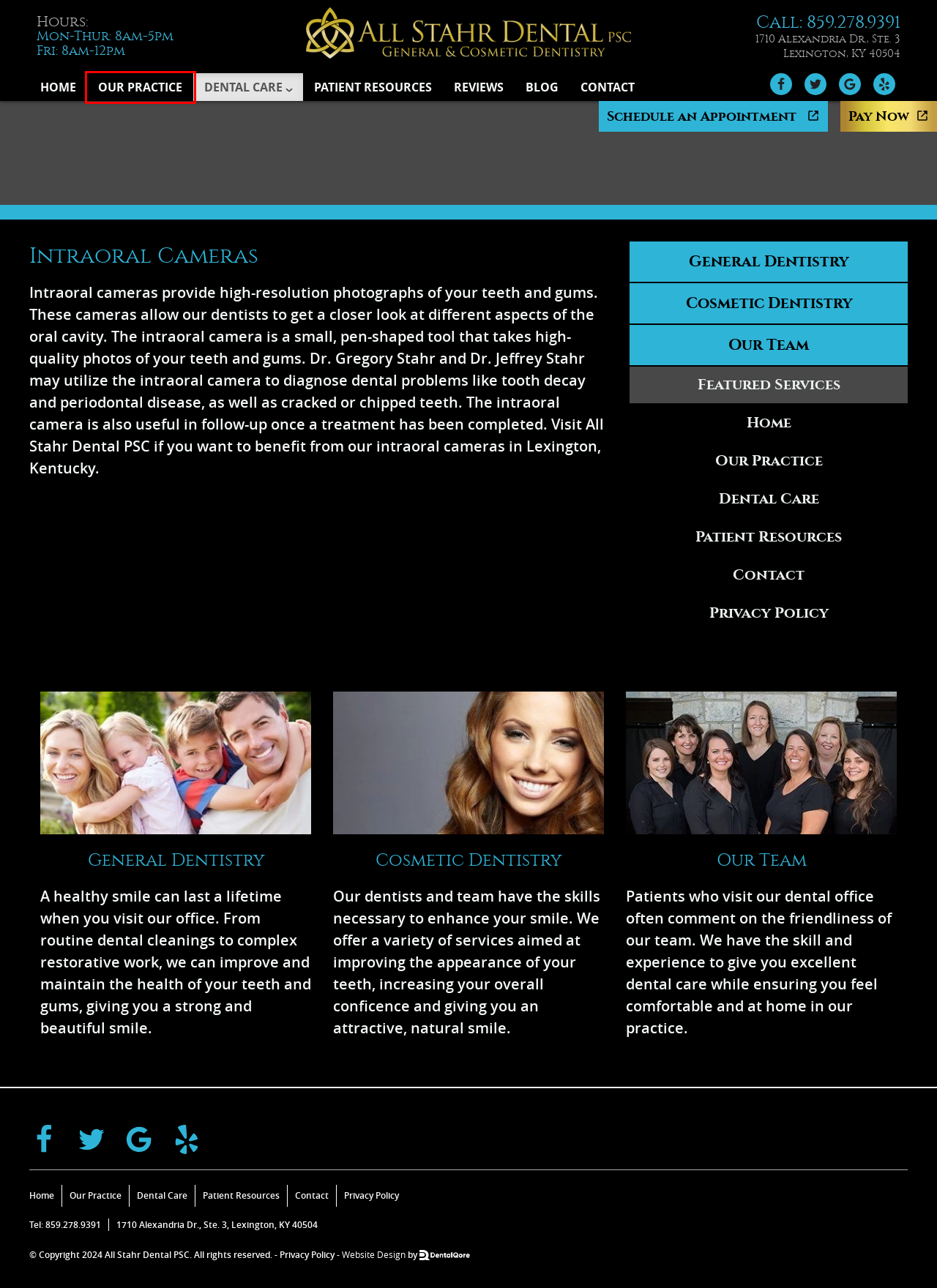Given a screenshot of a webpage with a red bounding box around a UI element, please identify the most appropriate webpage description that matches the new webpage after you click on the element. Here are the candidates:
A. Create an appointment | NexHealth
B. Dental Care | Smith & Stahr, P.S.C.
C. Reviews | Smith & Stahr, P.S.C.
D. Dentist in Lexington, KY | Smith & Stahr, P.S.C.
E. Our Practice | Smith & Stahr, P.S.C.
F. Patient Resources | Smith & Stahr, P.S.C.
G. Blog | Smith & Stahr, P.S.C.
H. Privacy Policy | Smith & Stahr, P.S.C.

E